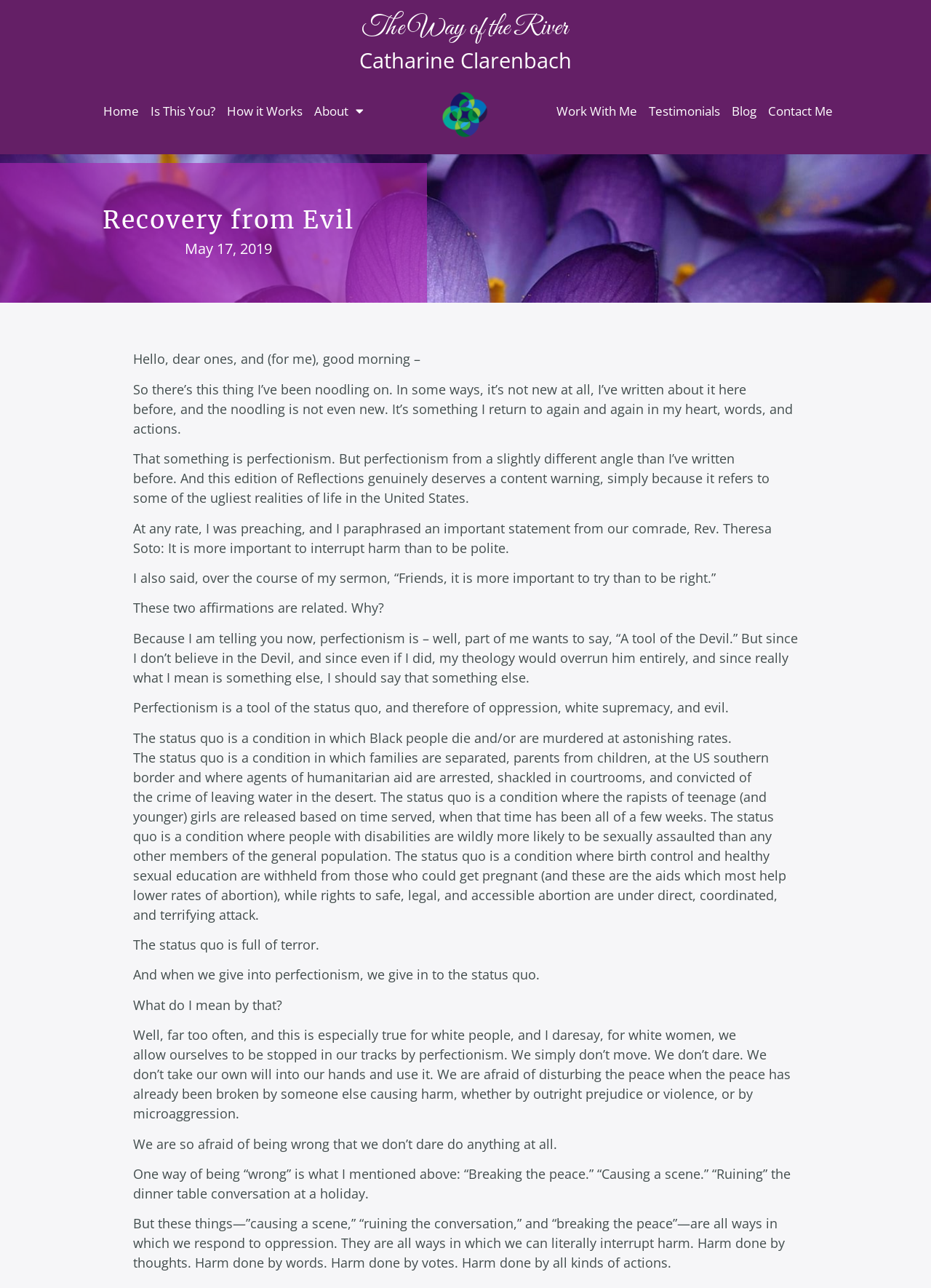Determine the bounding box coordinates of the clickable region to carry out the instruction: "Click the 'Blog' link".

[0.78, 0.07, 0.819, 0.102]